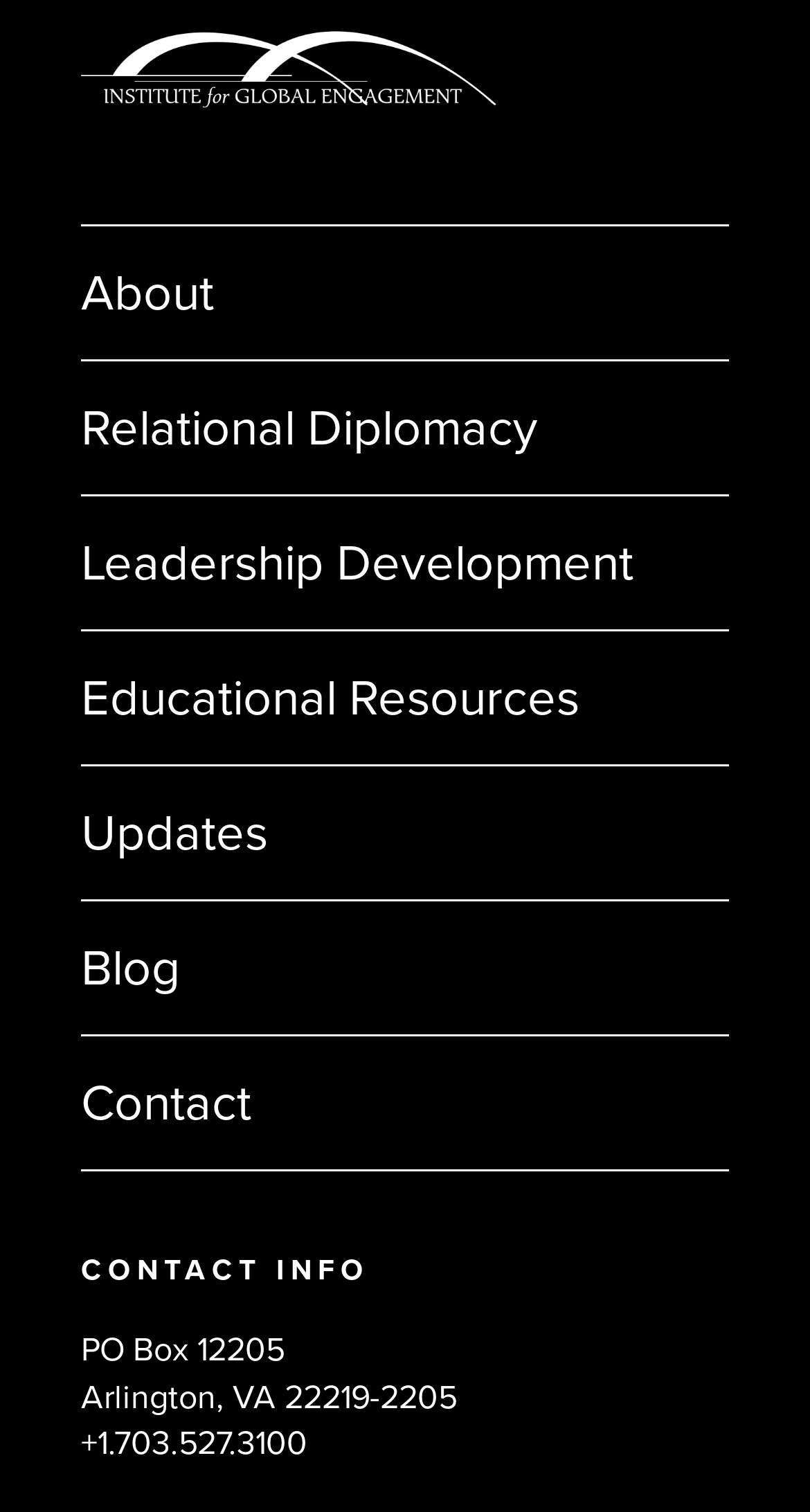Identify the bounding box coordinates of the clickable region necessary to fulfill the following instruction: "go to About page". The bounding box coordinates should be four float numbers between 0 and 1, i.e., [left, top, right, bottom].

[0.1, 0.169, 0.264, 0.218]